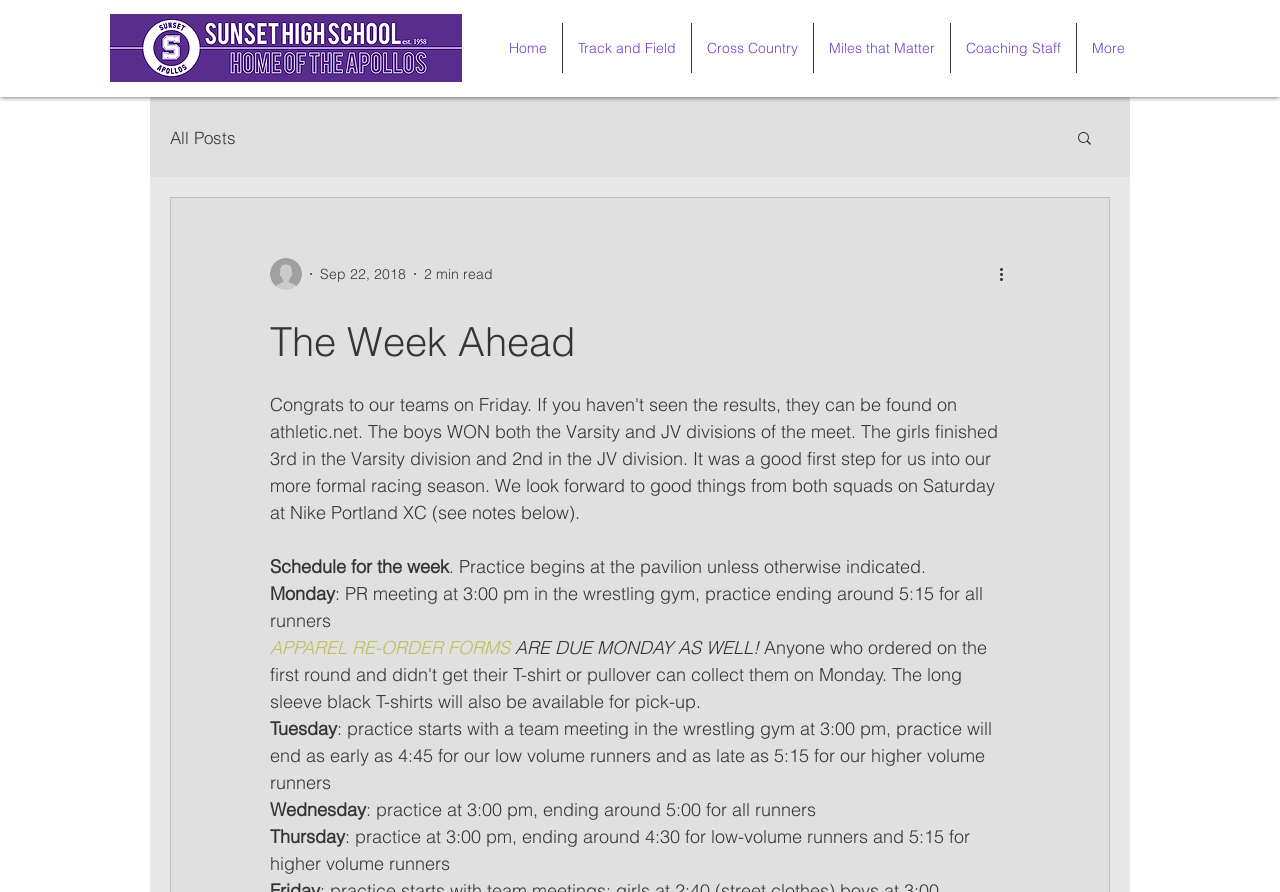Give a one-word or short-phrase answer to the following question: 
What is the name of the first navigation link?

Home